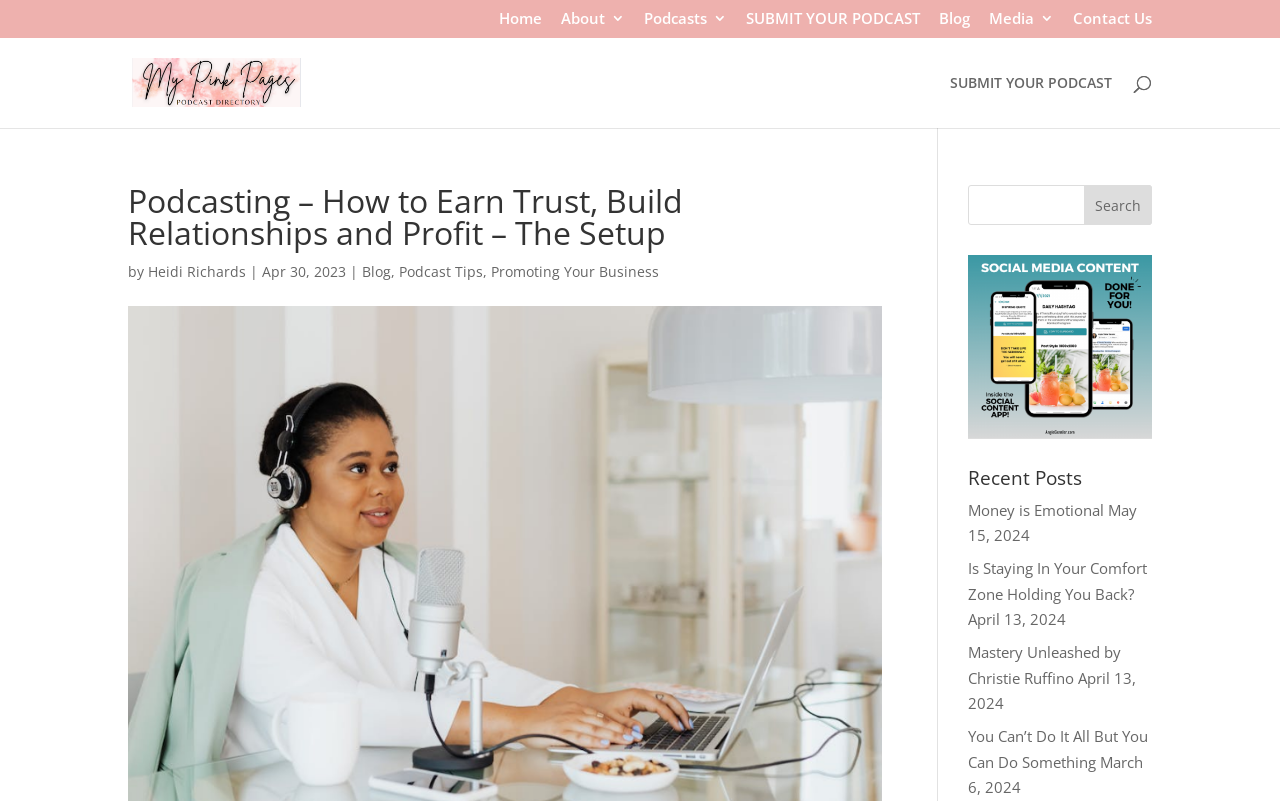Identify and extract the main heading from the webpage.

Podcasting – How to Earn Trust, Build Relationships and Profit – The Setup